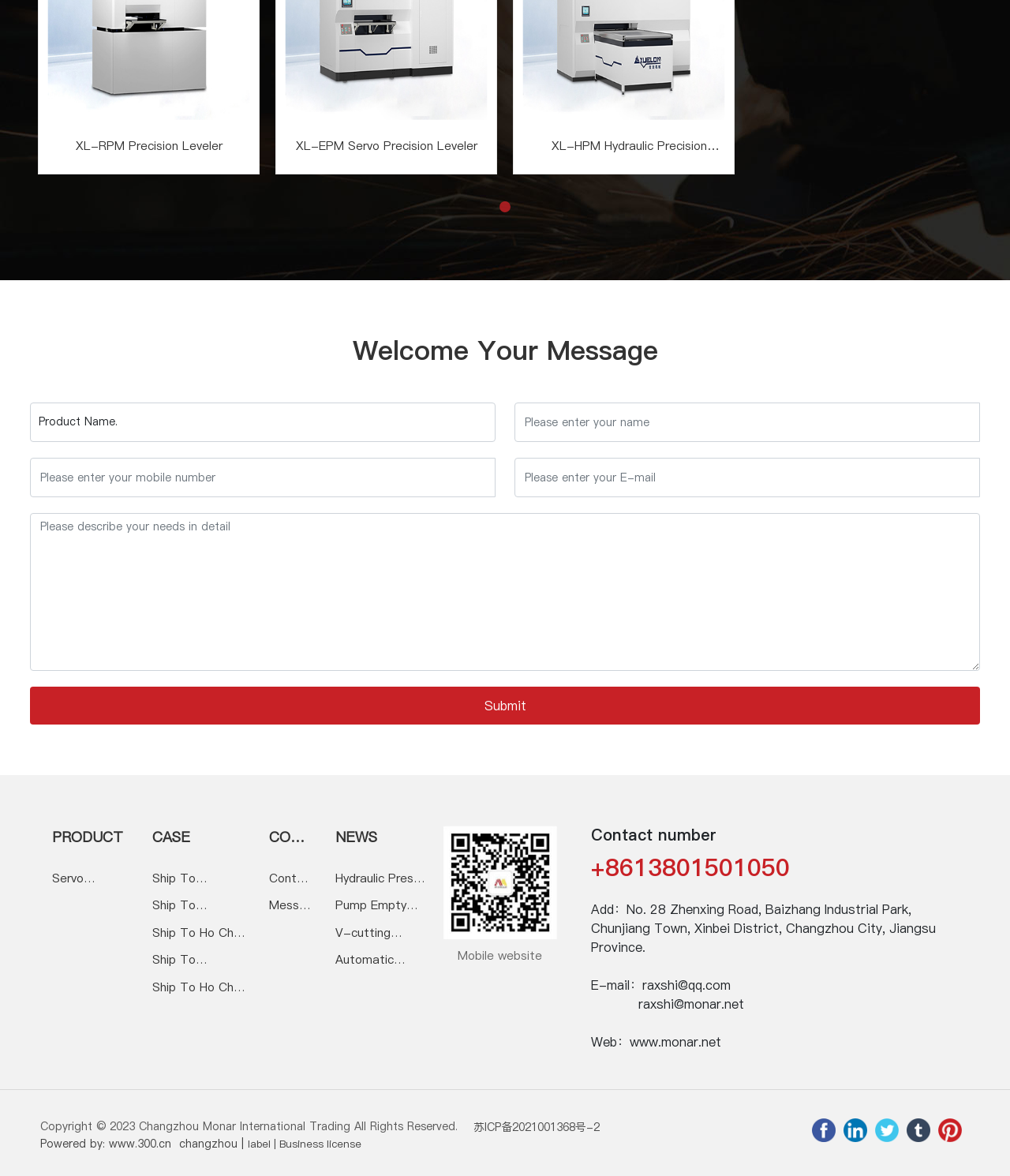Determine the bounding box coordinates of the region I should click to achieve the following instruction: "Contact us through the link". Ensure the bounding box coordinates are four float numbers between 0 and 1, i.e., [left, top, right, bottom].

[0.267, 0.735, 0.309, 0.758]